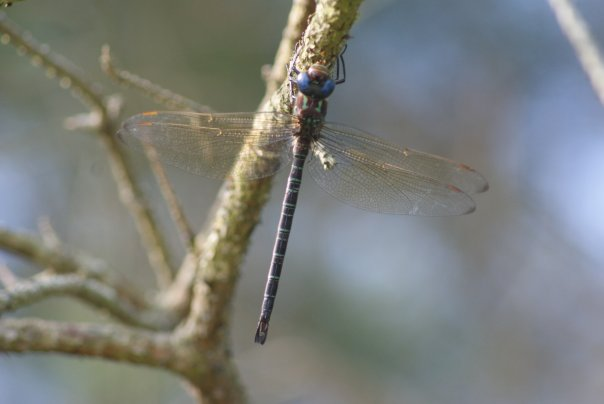Who is credited with taking the photograph?
Kindly answer the question with as much detail as you can.

The caption explicitly states that the image is 'credited to Georgia Eldeib', which implies that she is the photographer responsible for capturing the moment.